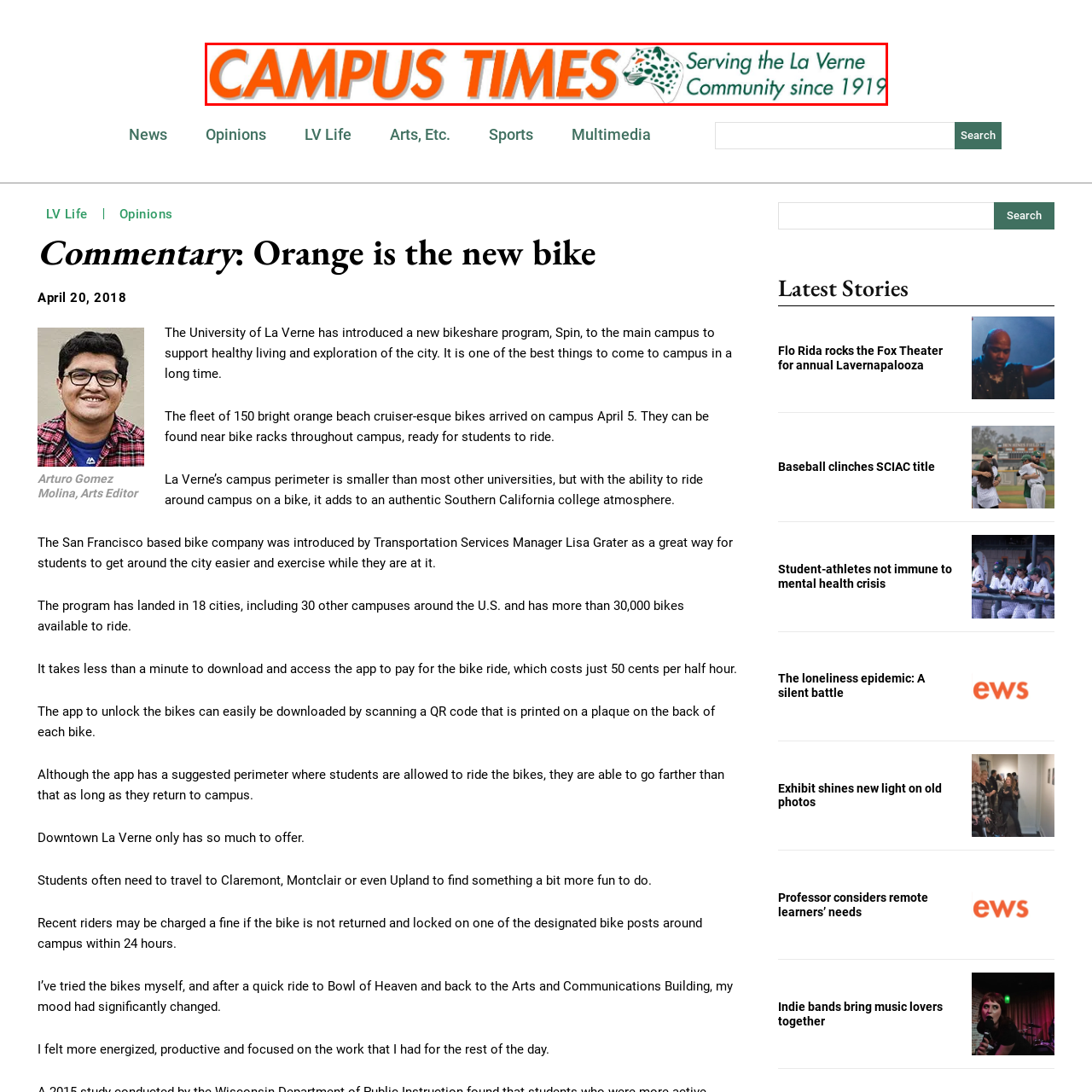Review the part of the image encased in the red box and give an elaborate answer to the question posed: What is the year mentioned in the tagline?

The tagline 'Serving the La Verne Community since 1919' highlights the newspaper's long-standing commitment to delivering news and information to its readers, and the year mentioned is 1919.